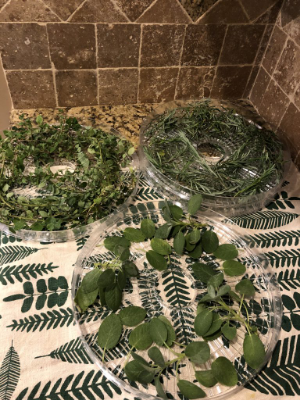Provide an in-depth description of all elements within the image.

The image showcases a neatly arranged setup for drying herbs using a stackable dehydrator. Three circular trays are filled with different types of freshly harvested herbs—likely a mix of green leafy varieties. The left tray features vibrant green leaves, possibly oregano or thyme, while the center tray contains a sprig of rosemary, easily recognizable by its needle-like foliage. The right tray features broader leaves, perhaps sage or basil, arranged in a single layer for optimal air circulation. 

These trays are placed on a decorative tablecloth adorned with fern designs, emphasizing a natural and rustic vibe. This image effectively illustrates the process described in the accompanying text about how to dry herbs using a dehydrator, highlighting the importance of minimal clumping and ensuring that the herbs are spread out evenly for thorough drying. Additionally, the warm, earthy tones of the background and tablecloth complement the fresh greens, creating a visually appealing representation of herbal preservation techniques.